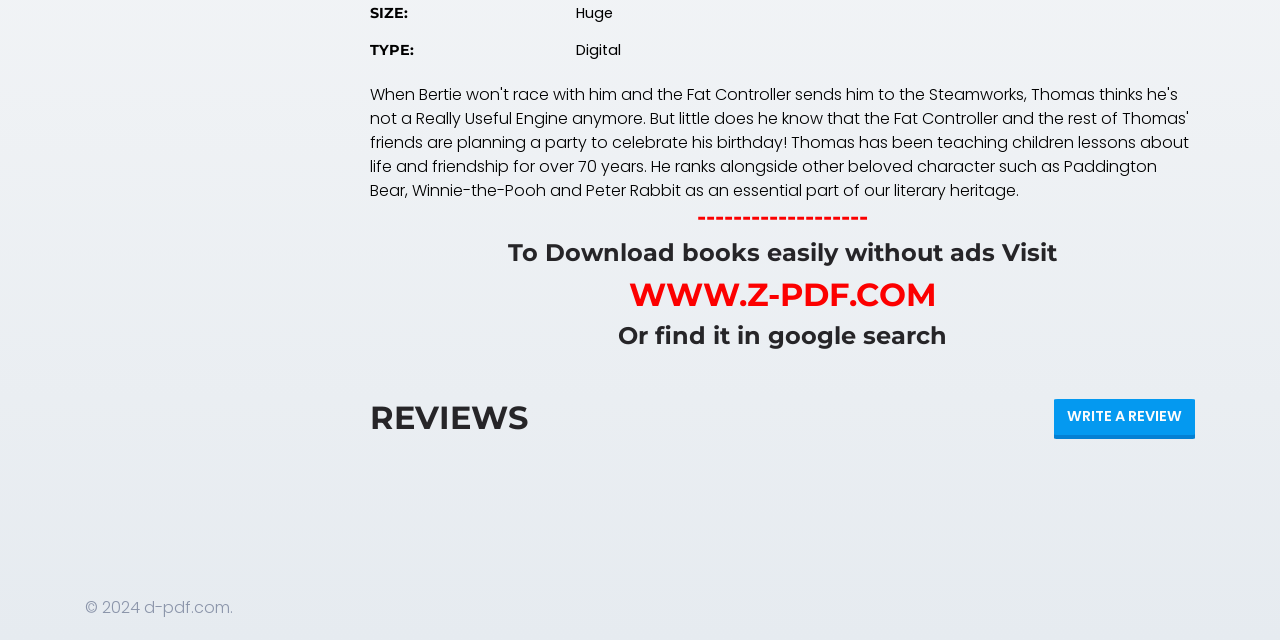Identify the bounding box for the UI element described as: "Latest News". Ensure the coordinates are four float numbers between 0 and 1, formatted as [left, top, right, bottom].

None